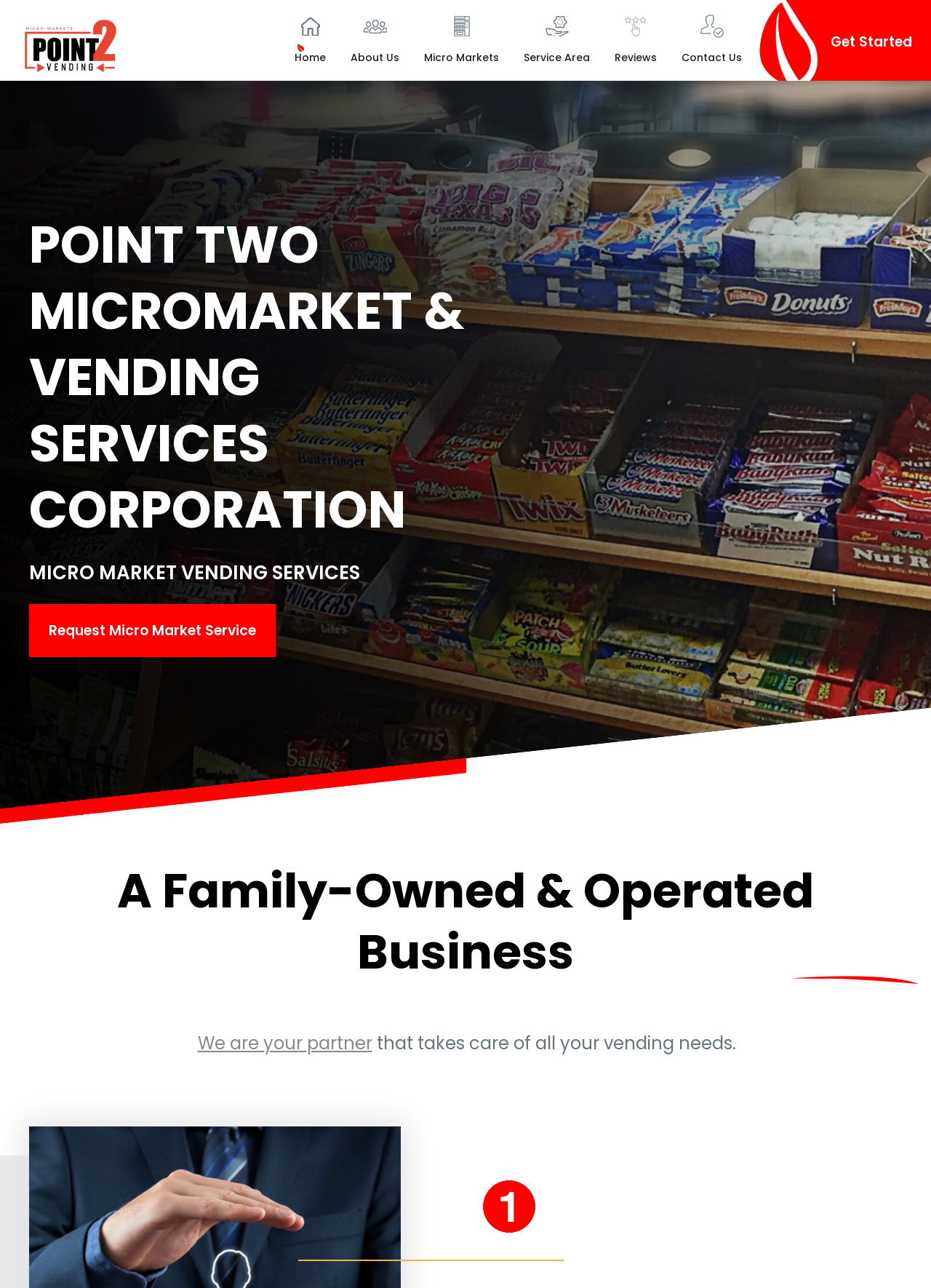What is the company's approach to vending needs?
Using the information from the image, give a concise answer in one word or a short phrase.

Taking care of all vending needs